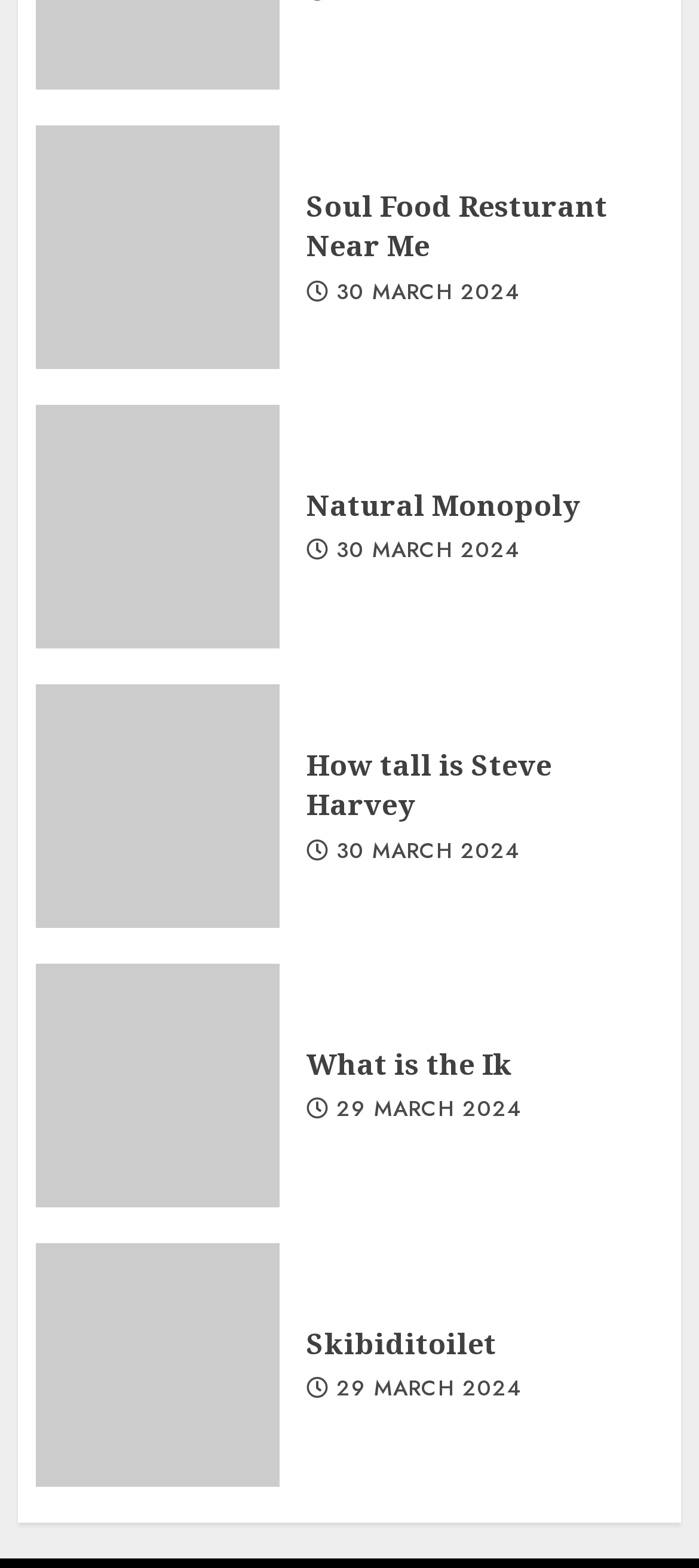Please locate the bounding box coordinates of the element that should be clicked to achieve the given instruction: "Explore the concept of Ik".

[0.438, 0.666, 0.949, 0.692]